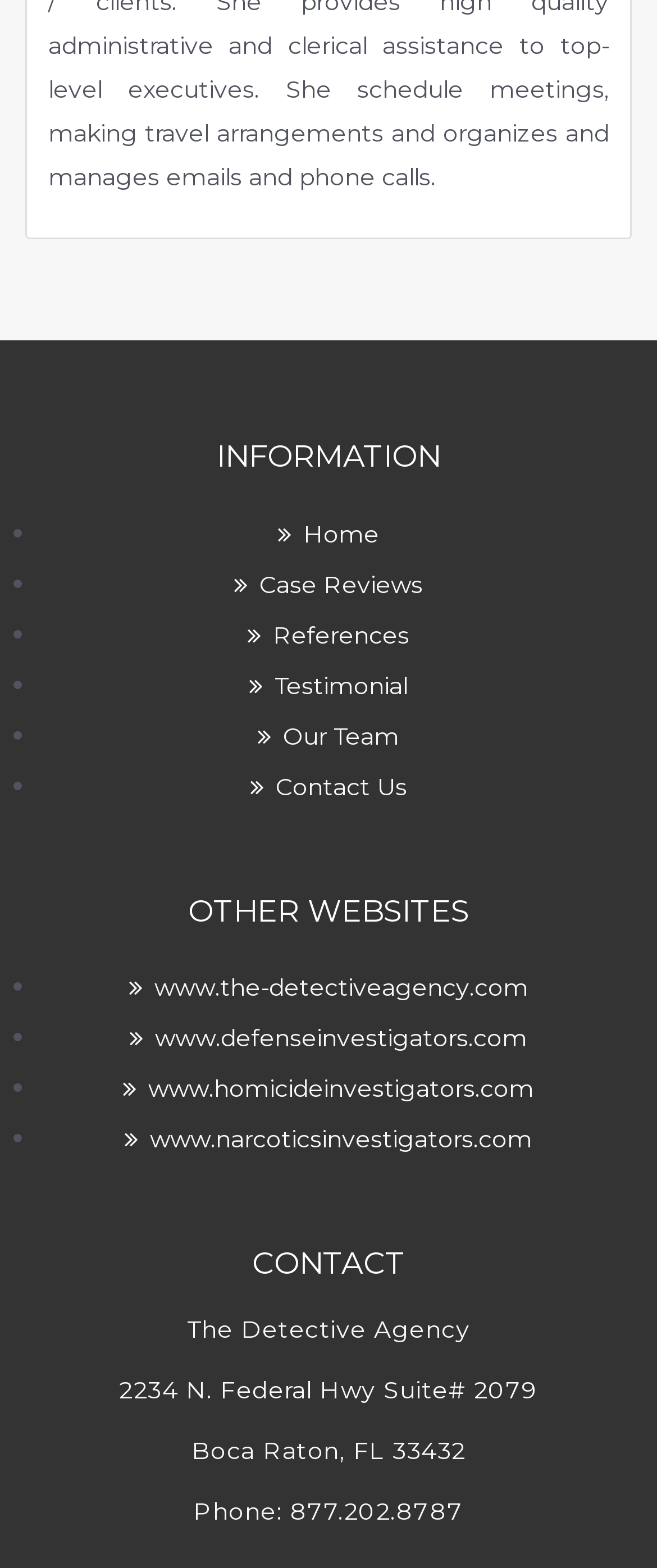Examine the image carefully and respond to the question with a detailed answer: 
How many headings are on the webpage?

There are 3 headings on the webpage because there are 3 heading elements with OCR texts 'INFORMATION', 'OTHER WEBSITES', and 'CONTACT'.